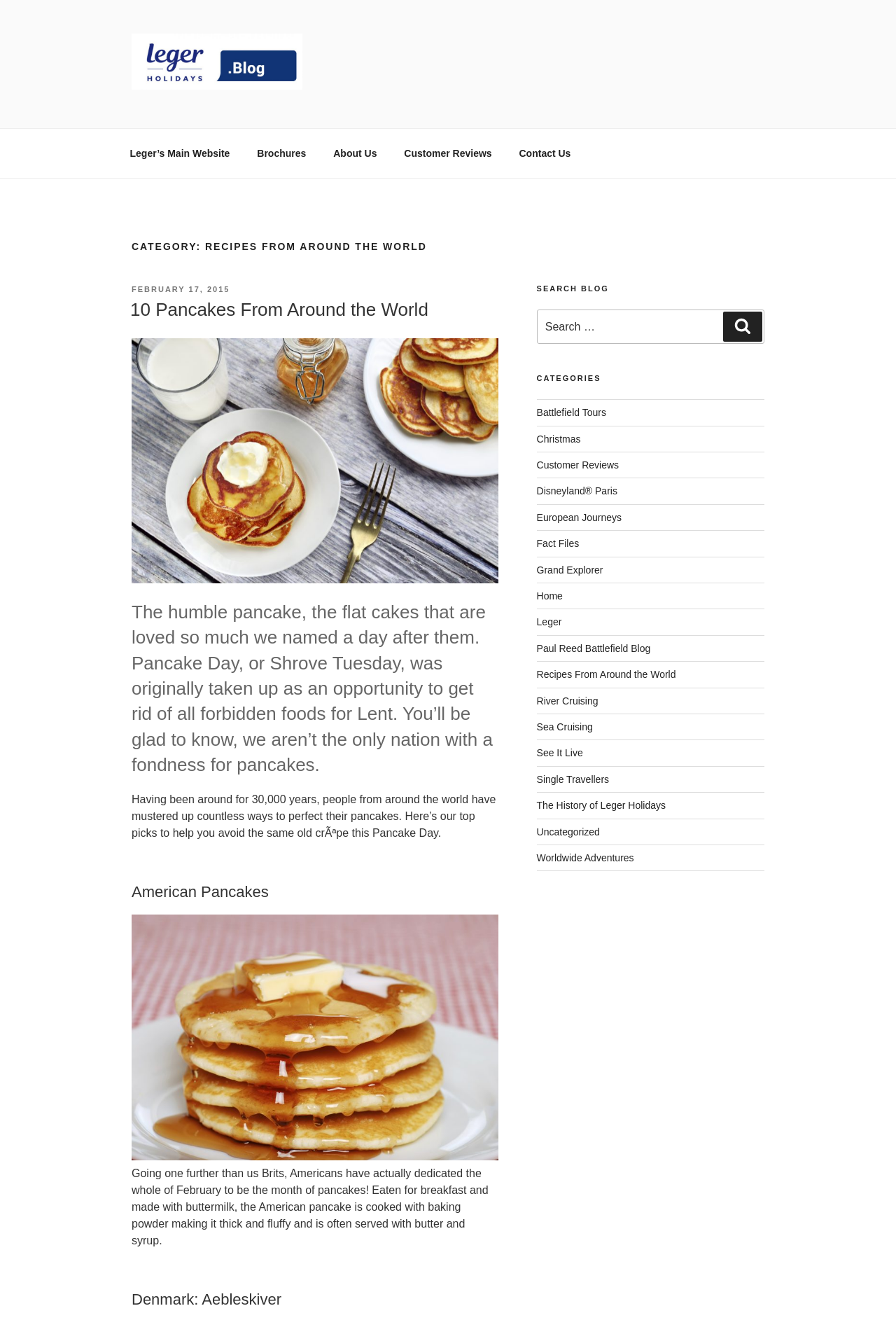Specify the bounding box coordinates of the area to click in order to execute this command: 'Read '10 Pancakes From Around the World' article'. The coordinates should consist of four float numbers ranging from 0 to 1, and should be formatted as [left, top, right, bottom].

[0.147, 0.224, 0.556, 0.243]